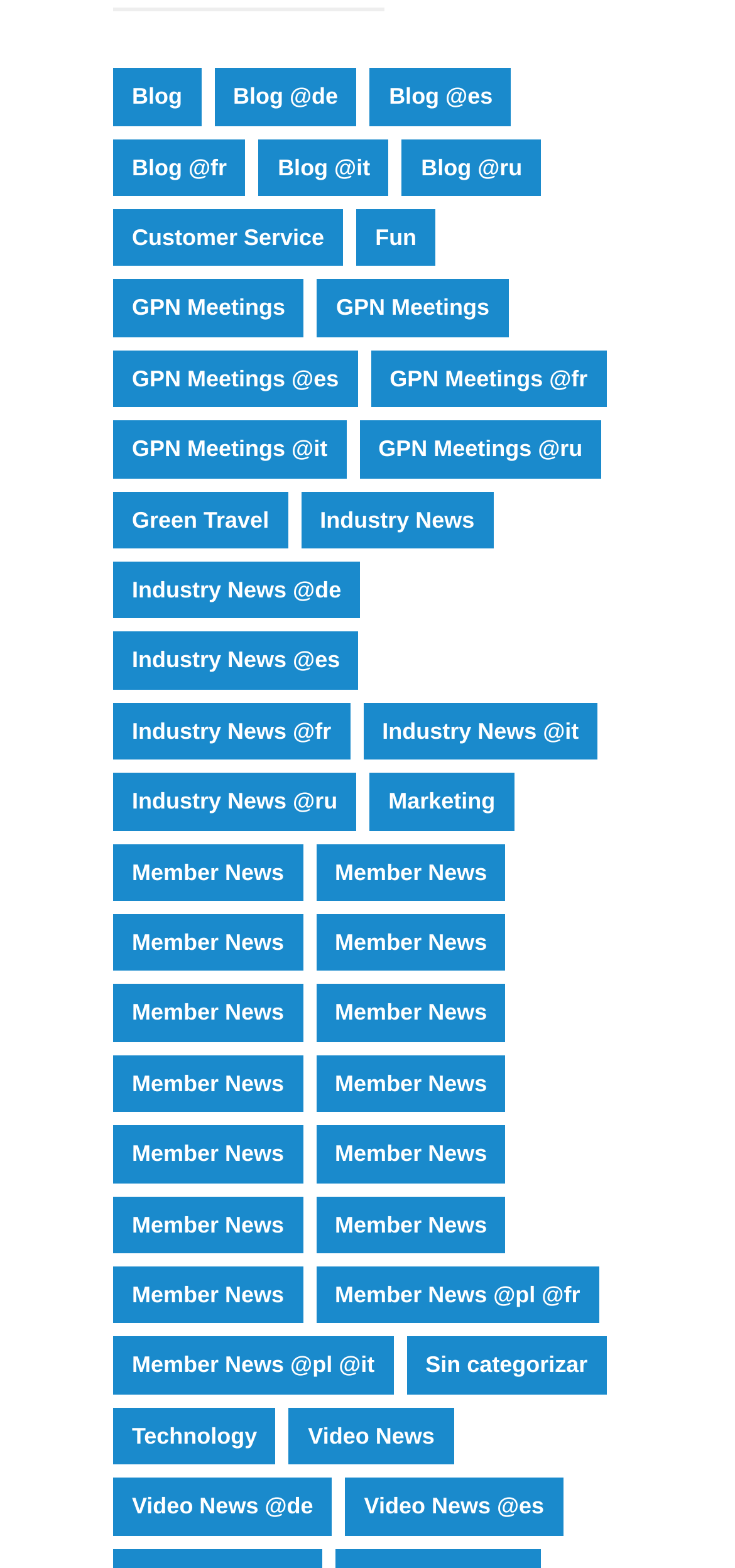Determine the bounding box coordinates of the section I need to click to execute the following instruction: "Access customer service". Provide the coordinates as four float numbers between 0 and 1, i.e., [left, top, right, bottom].

[0.154, 0.134, 0.467, 0.17]